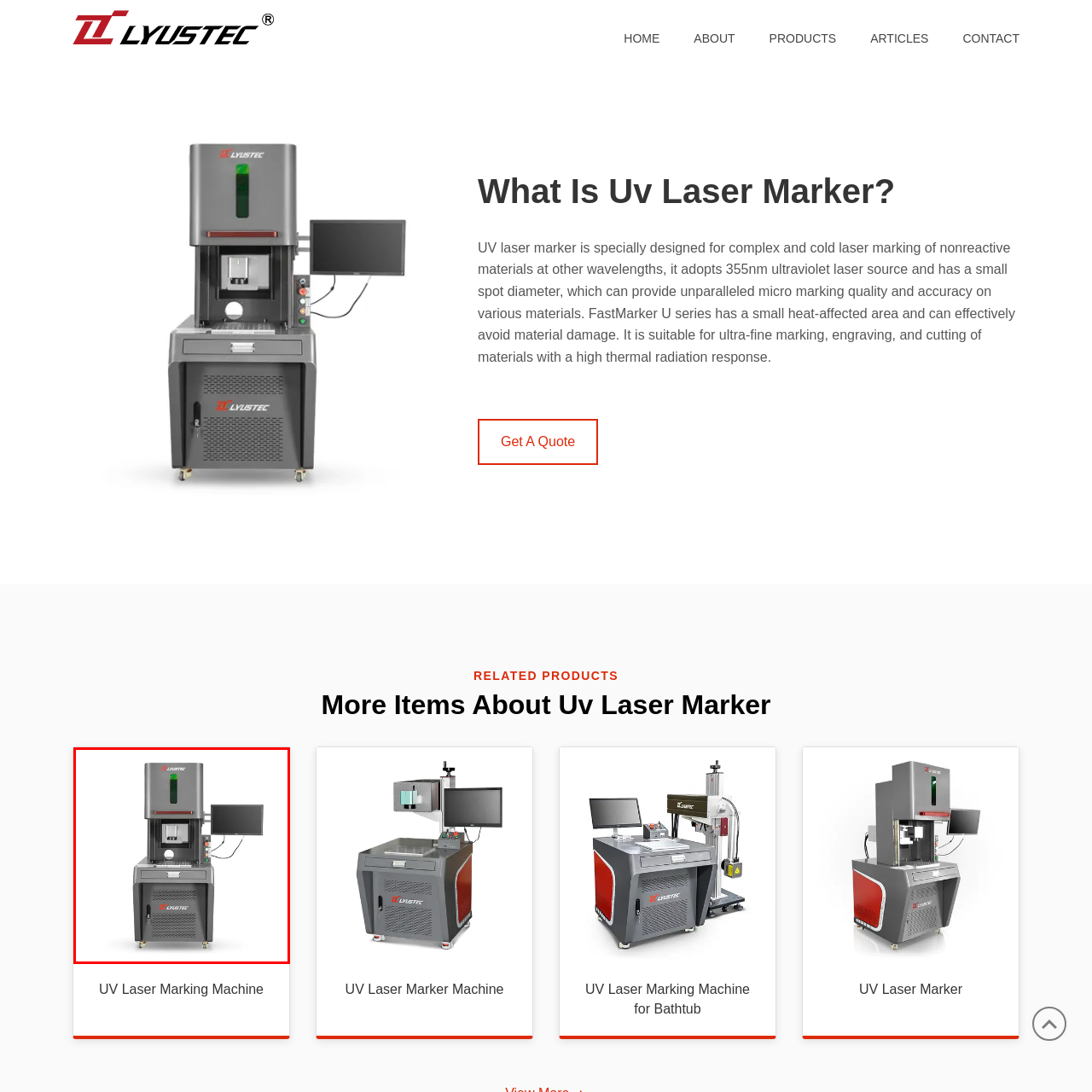Why is the machine mounted on wheels?
Examine the visual content inside the red box and reply with a single word or brief phrase that best answers the question.

Easy mobility